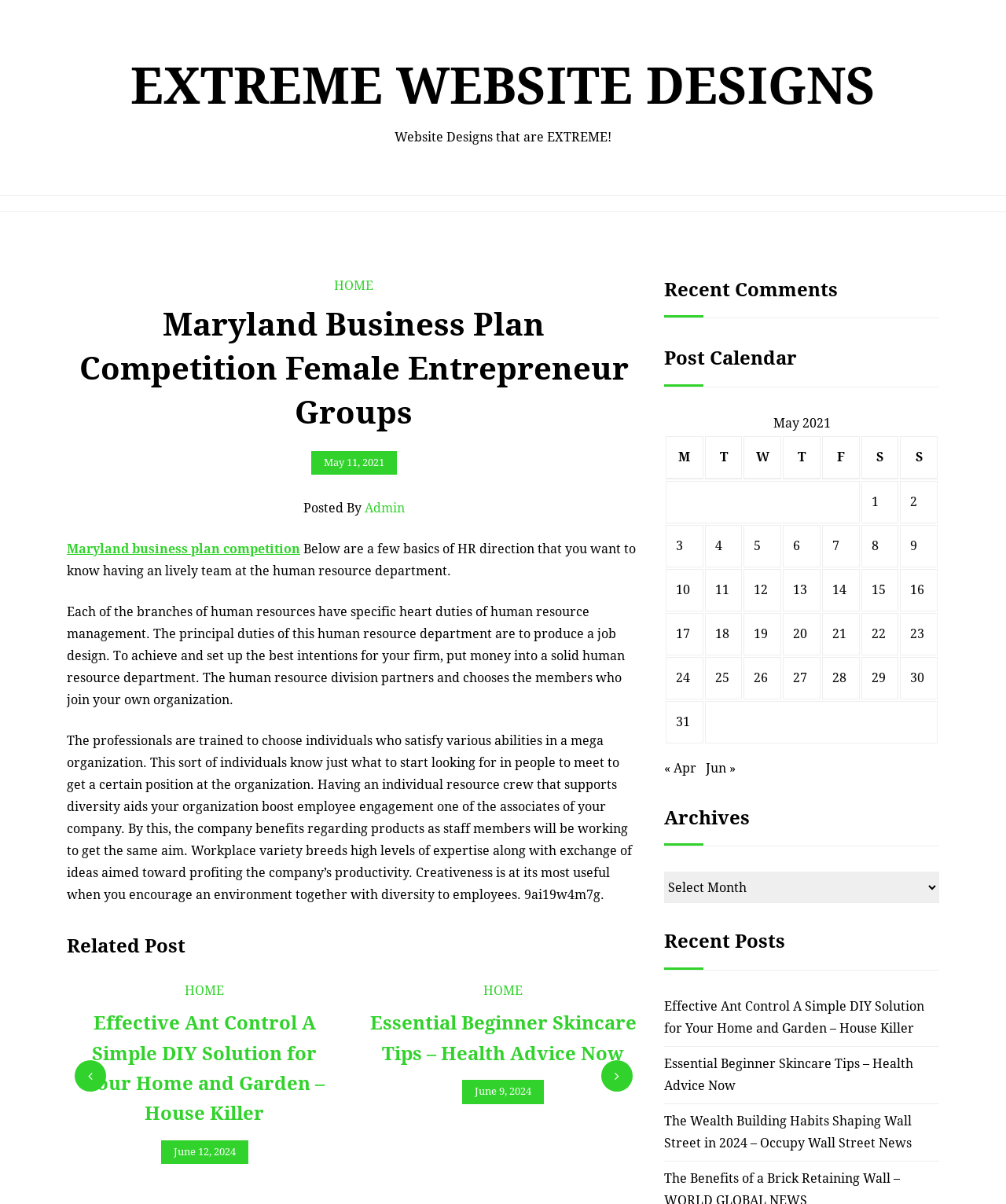What is the main topic of the article?
With the help of the image, please provide a detailed response to the question.

The main topic of the article is HR direction, which is evident from the text 'Below are a few basics of HR direction that you want to know having an lively team at the human resource department.'